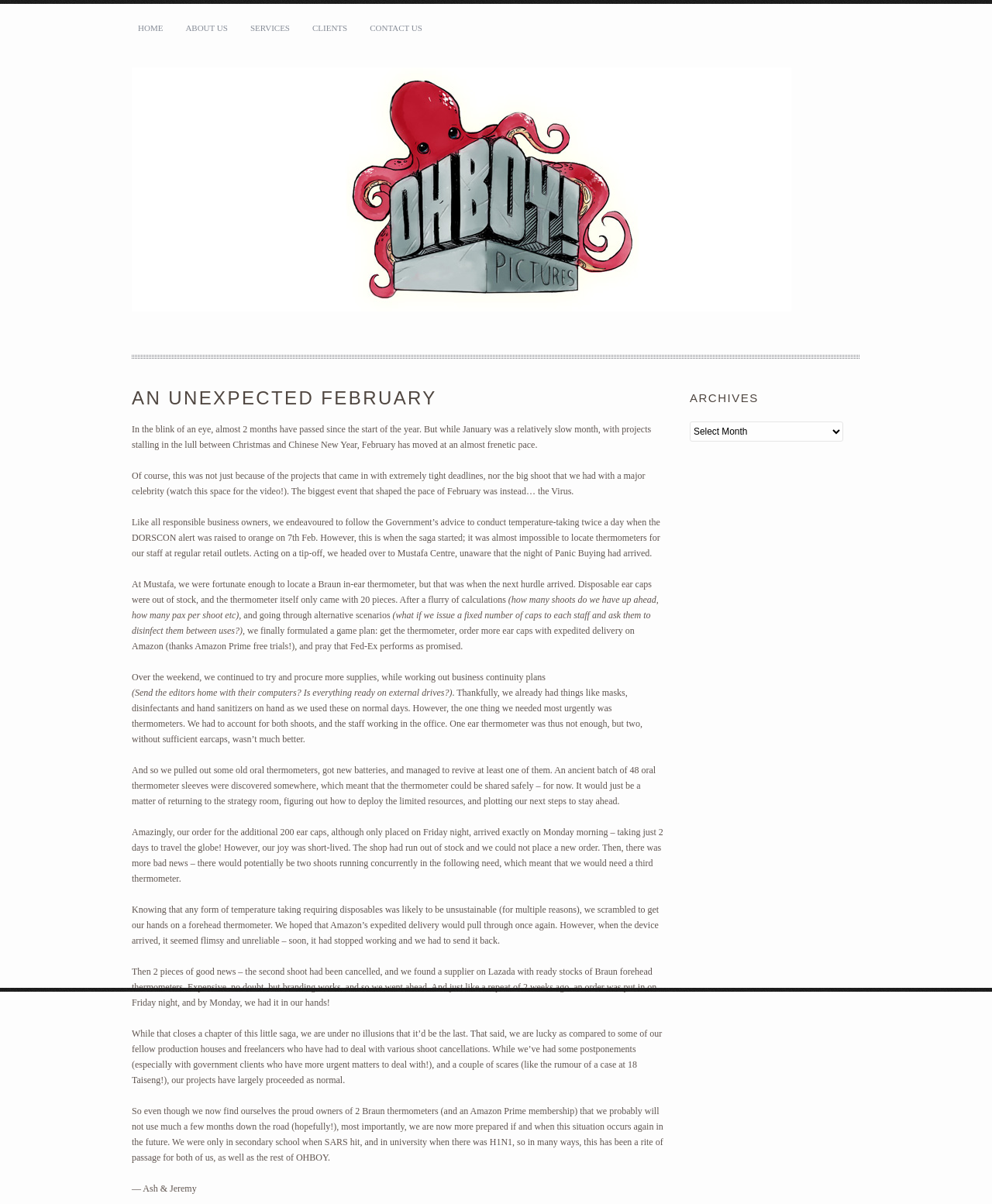What is the name of the authors of the article?
From the image, respond using a single word or phrase.

Ash & Jeremy